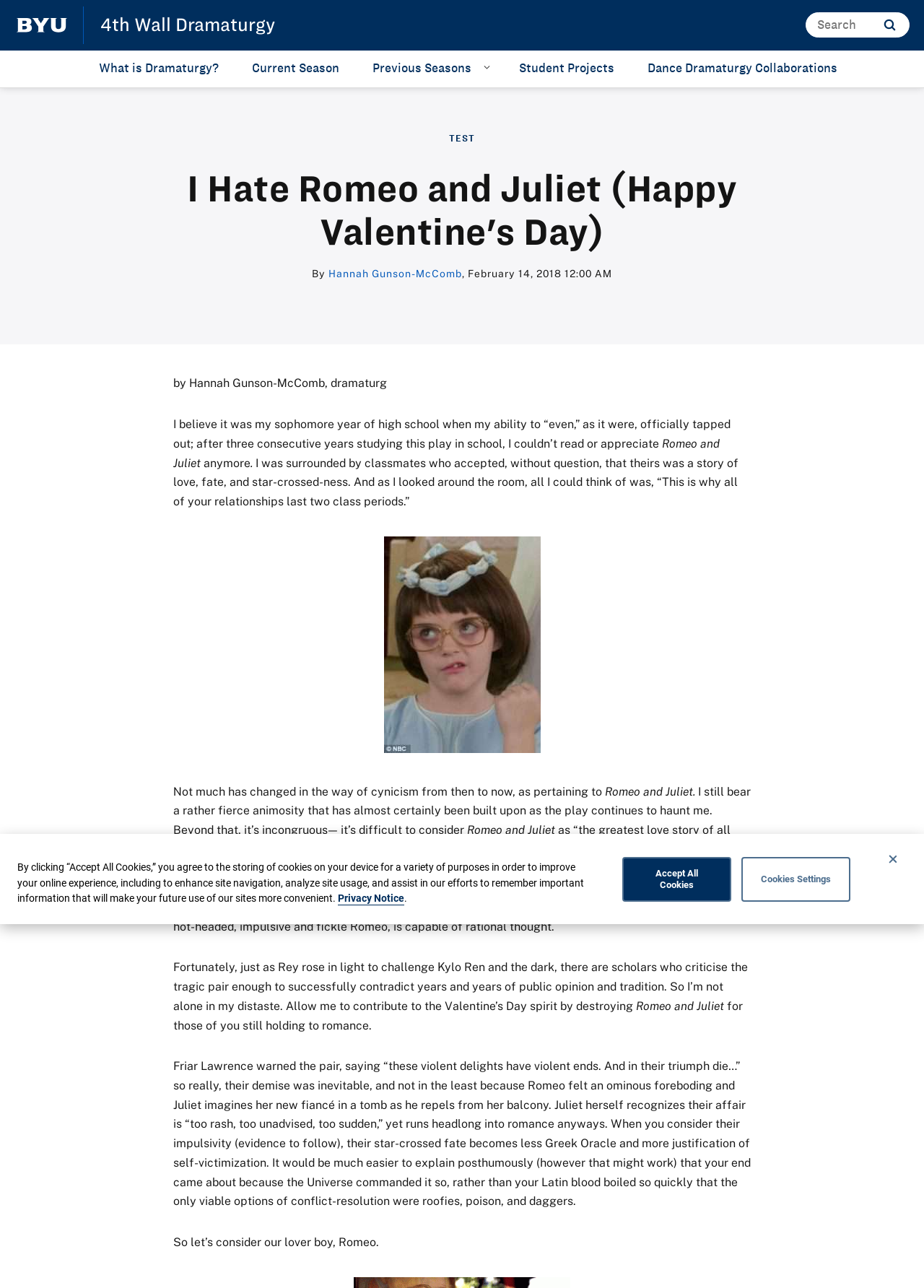What is the name of the play being discussed?
Based on the image, provide your answer in one word or phrase.

Romeo and Juliet